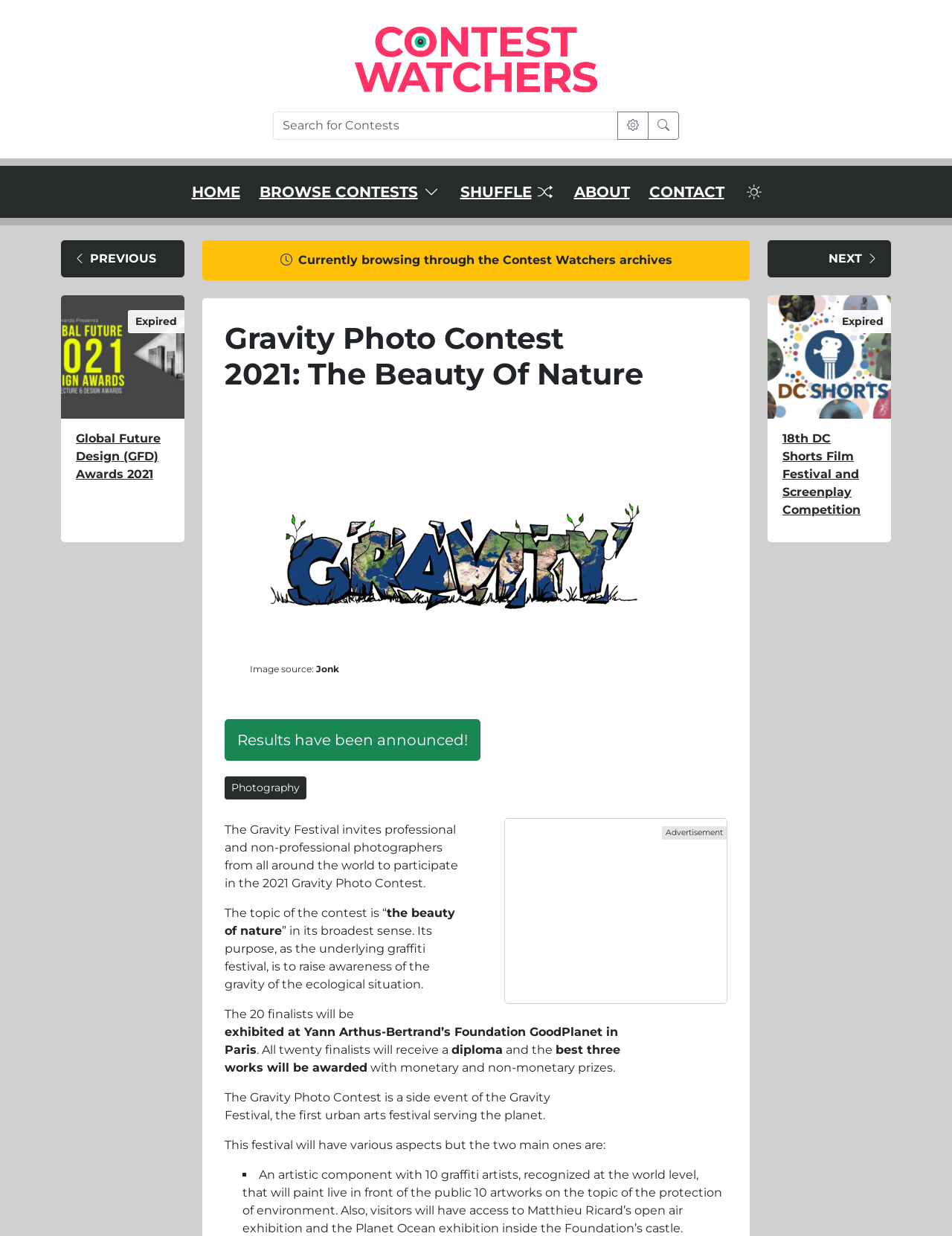Determine the bounding box coordinates for the HTML element mentioned in the following description: "Contact". The coordinates should be a list of four floats ranging from 0 to 1, represented as [left, top, right, bottom].

[0.674, 0.134, 0.768, 0.176]